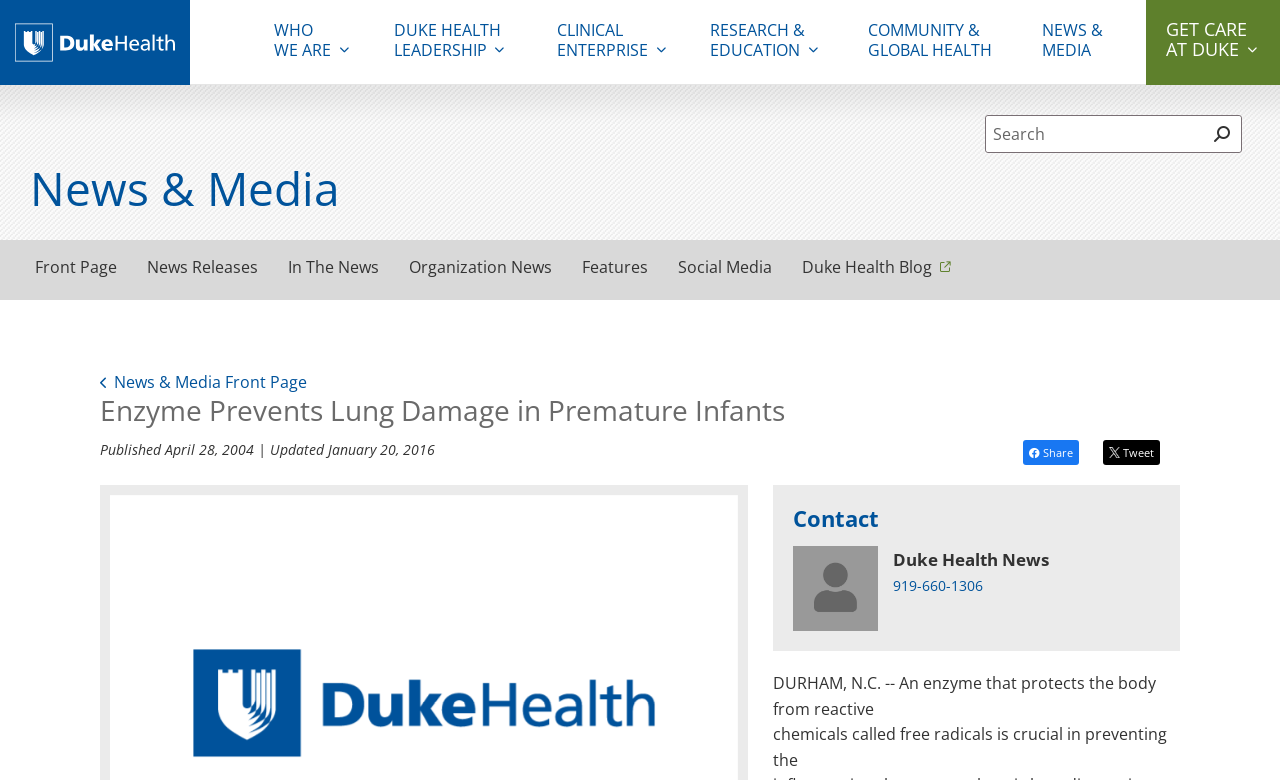What is the name of the organization?
Give a one-word or short phrase answer based on the image.

Duke Health